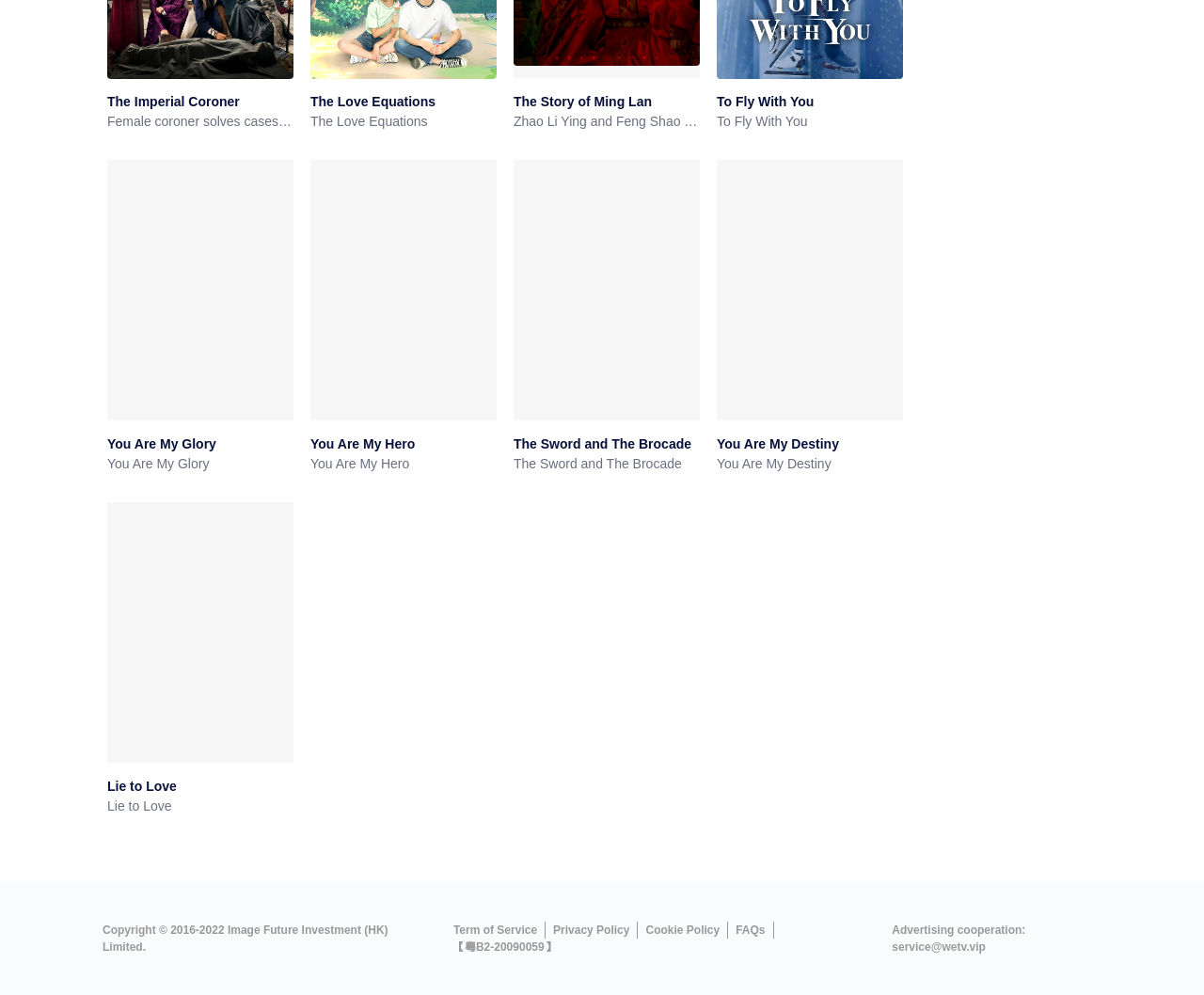Determine the bounding box coordinates of the clickable element to achieve the following action: 'Learn more about To Fly With You'. Provide the coordinates as four float values between 0 and 1, formatted as [left, top, right, bottom].

[0.595, 0.112, 0.75, 0.132]